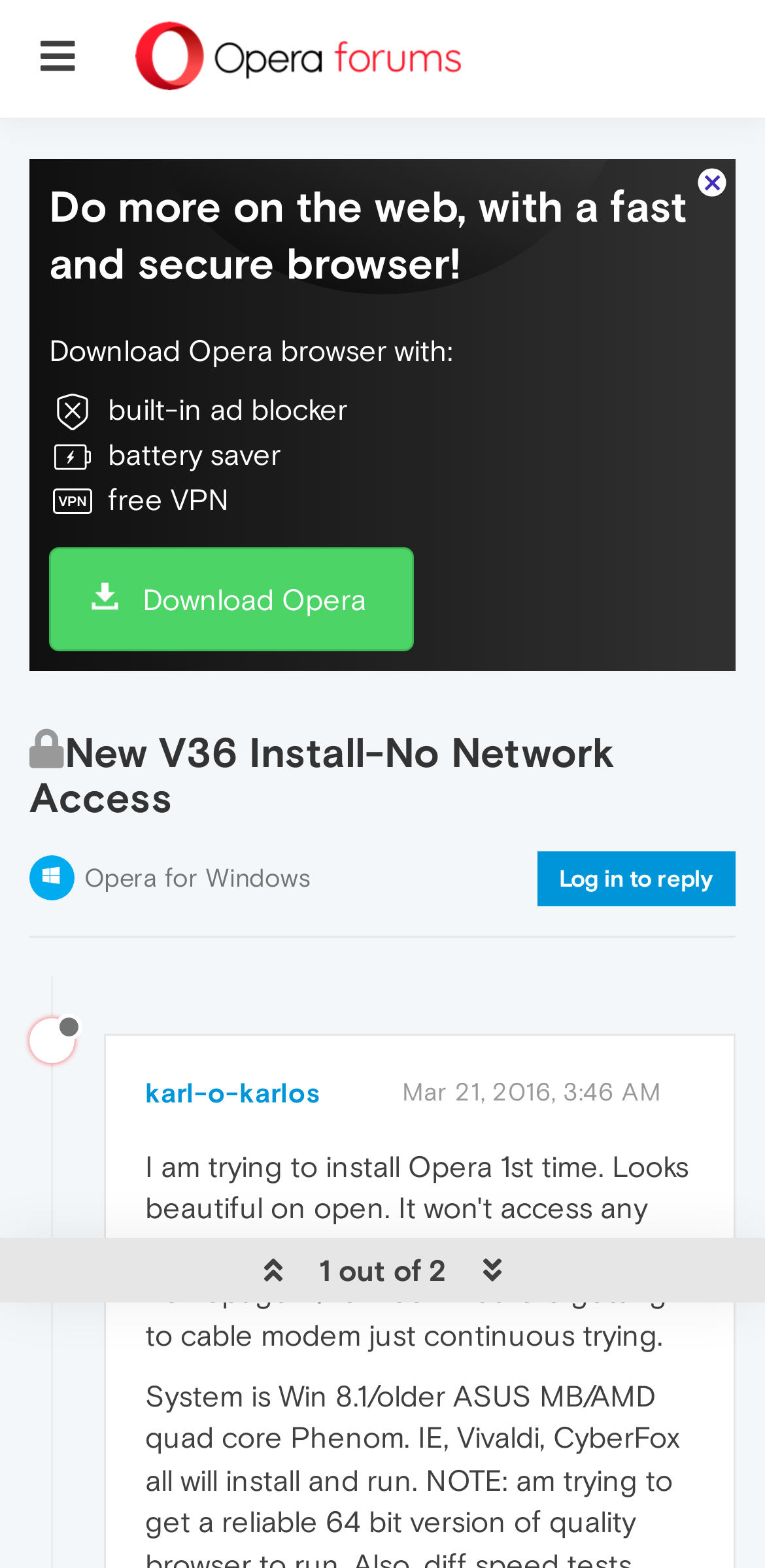Provide a one-word or brief phrase answer to the question:
How many features of the browser are listed?

3